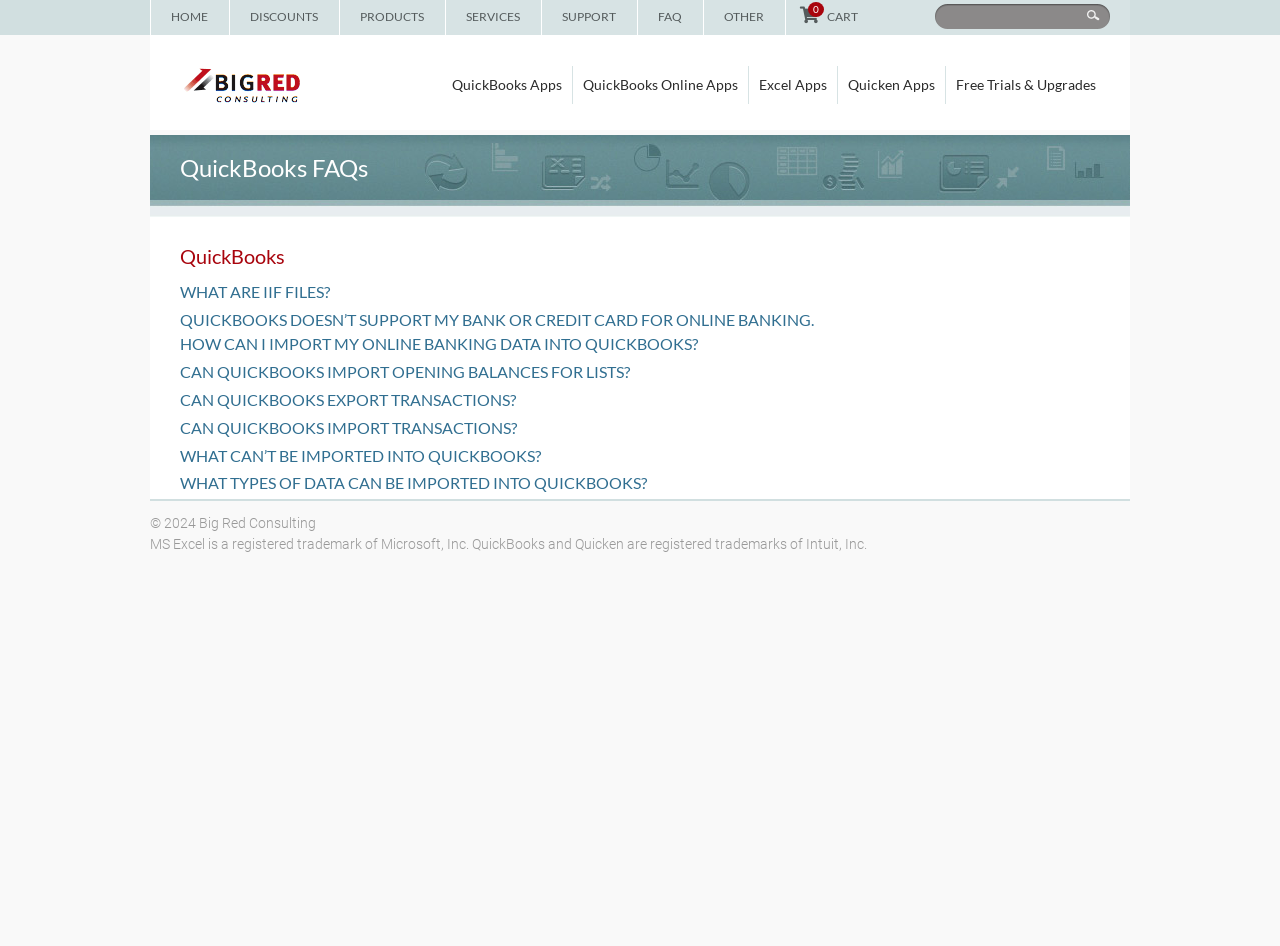From the webpage screenshot, predict the bounding box coordinates (top-left x, top-left y, bottom-right x, bottom-right y) for the UI element described here: name="s"

[0.73, 0.004, 0.848, 0.033]